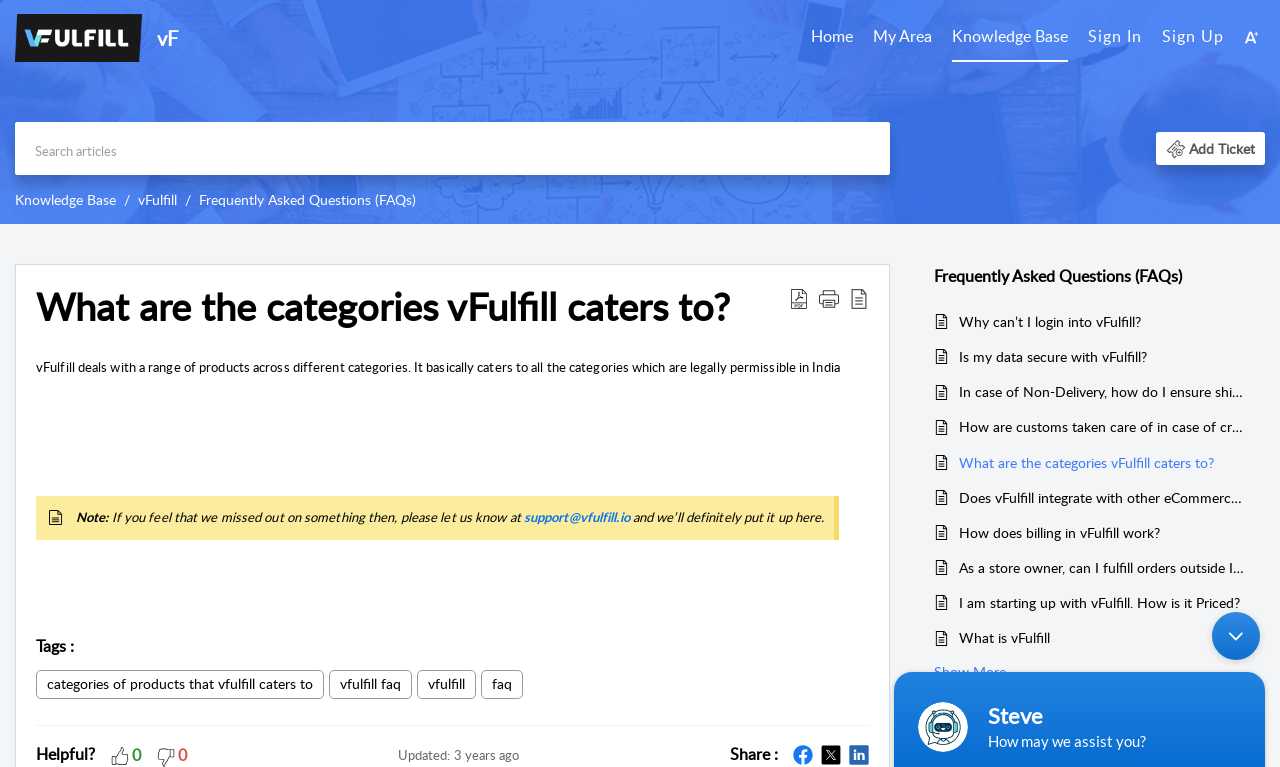Answer the question with a brief word or phrase:
What is the purpose of the 'Reader view' button?

To view content in reader mode